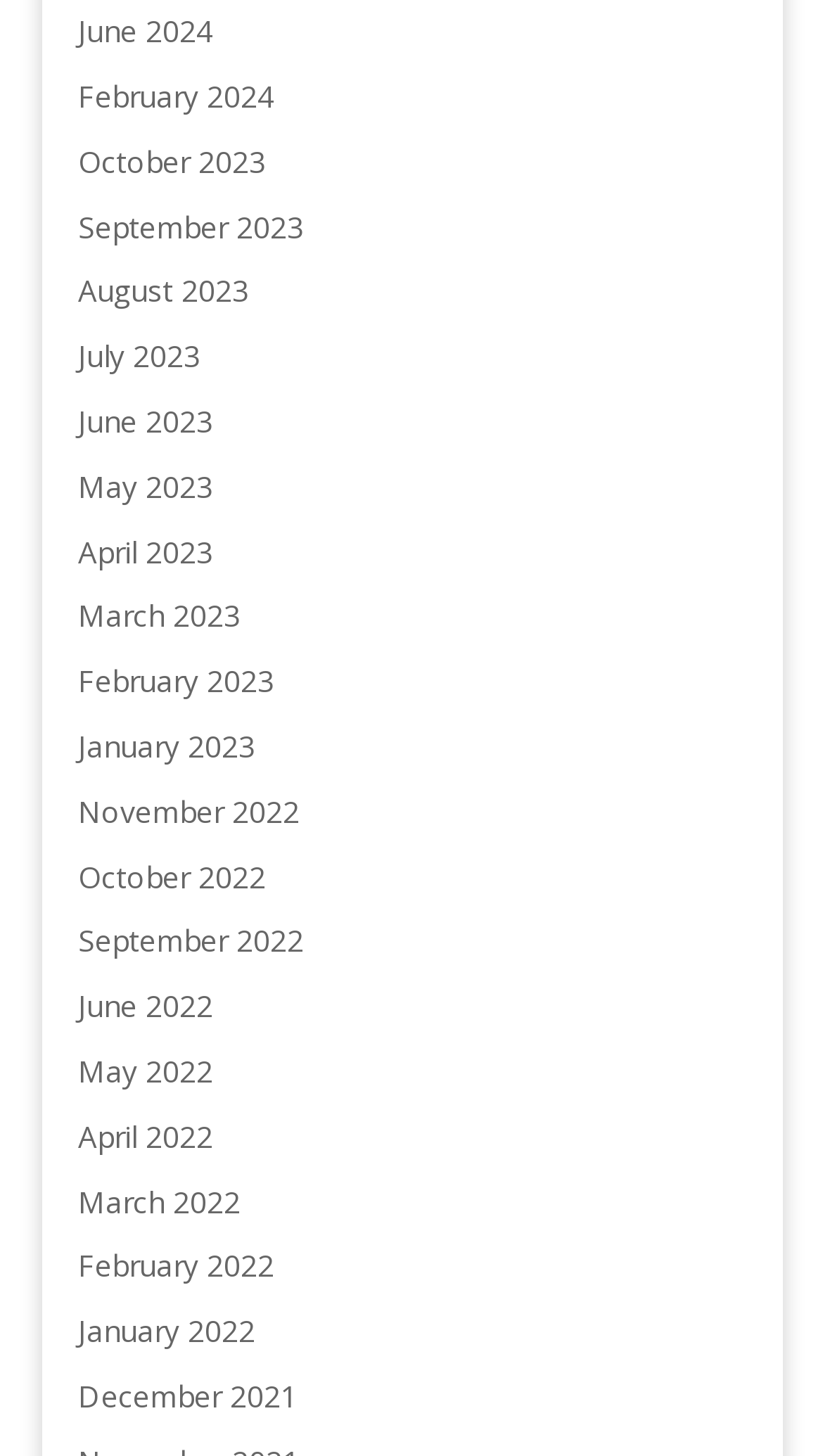How many months are listed in 2023?
Provide a detailed and well-explained answer to the question.

I can count the number of links related to 2023, which are June 2023, July 2023, August 2023, September 2023, October 2023, and May 2023, totaling 6 months.